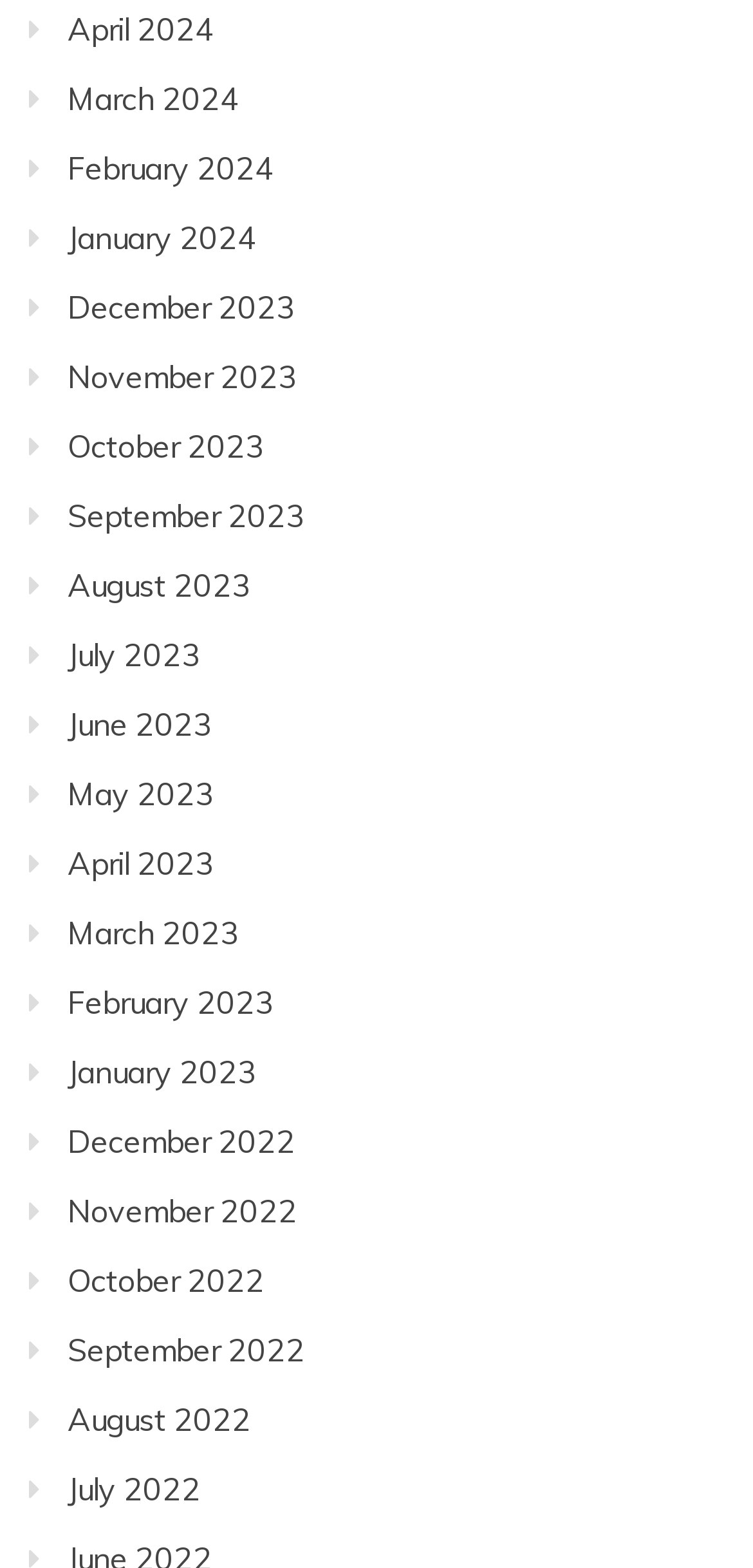Locate the bounding box coordinates of the area where you should click to accomplish the instruction: "view April 2024".

[0.09, 0.006, 0.285, 0.03]